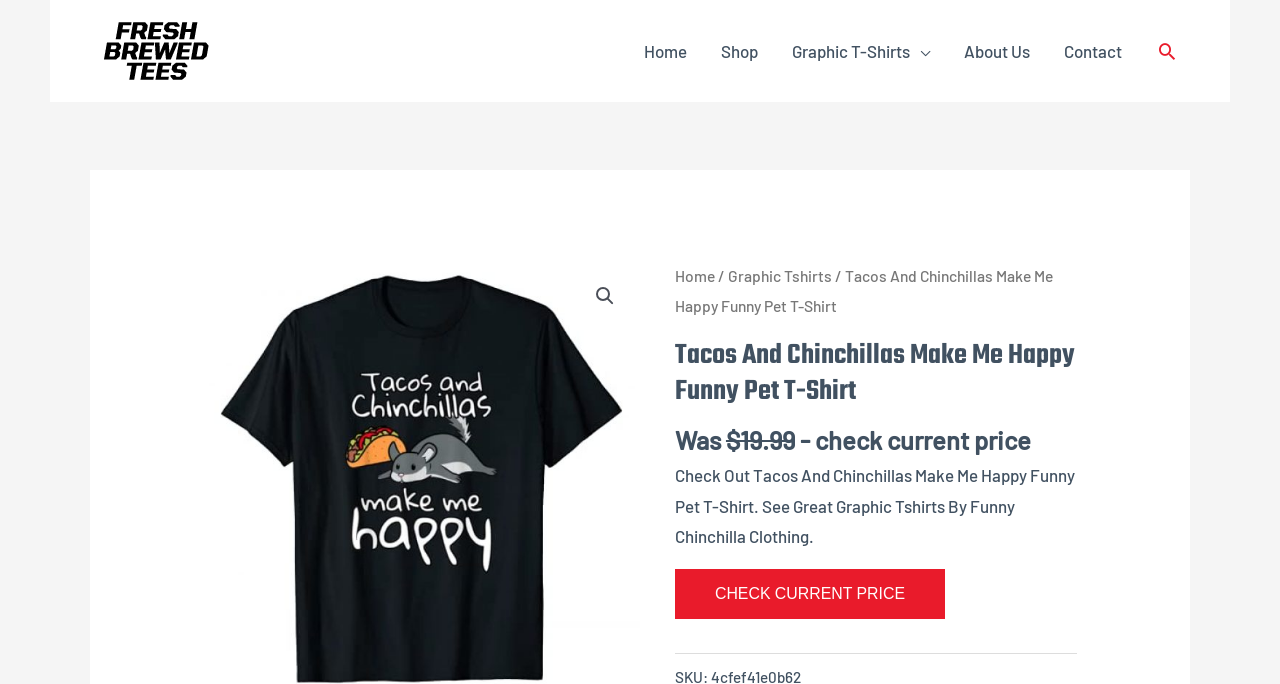Please provide the bounding box coordinates for the UI element as described: "Check Current Price". The coordinates must be four floats between 0 and 1, represented as [left, top, right, bottom].

[0.527, 0.832, 0.738, 0.905]